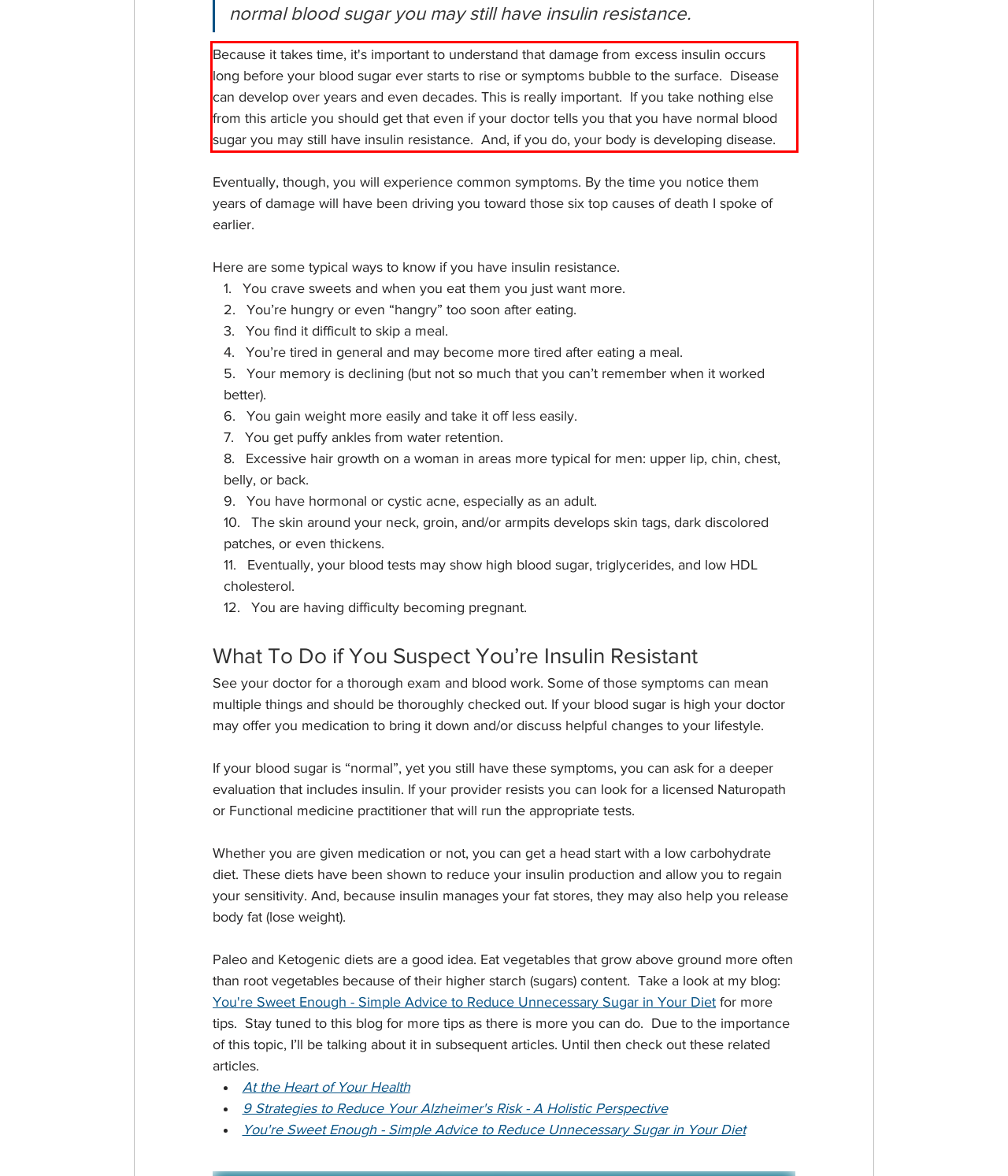Given a webpage screenshot, locate the red bounding box and extract the text content found inside it.

Because it takes time, it's important to understand that damage from excess insulin occurs long before your blood sugar ever starts to rise or symptoms bubble to the surface. Disease can develop over years and even decades. This is really important. If you take nothing else from this article you should get that even if your doctor tells you that you have normal blood sugar you may still have insulin resistance. And, if you do, your body is developing disease.